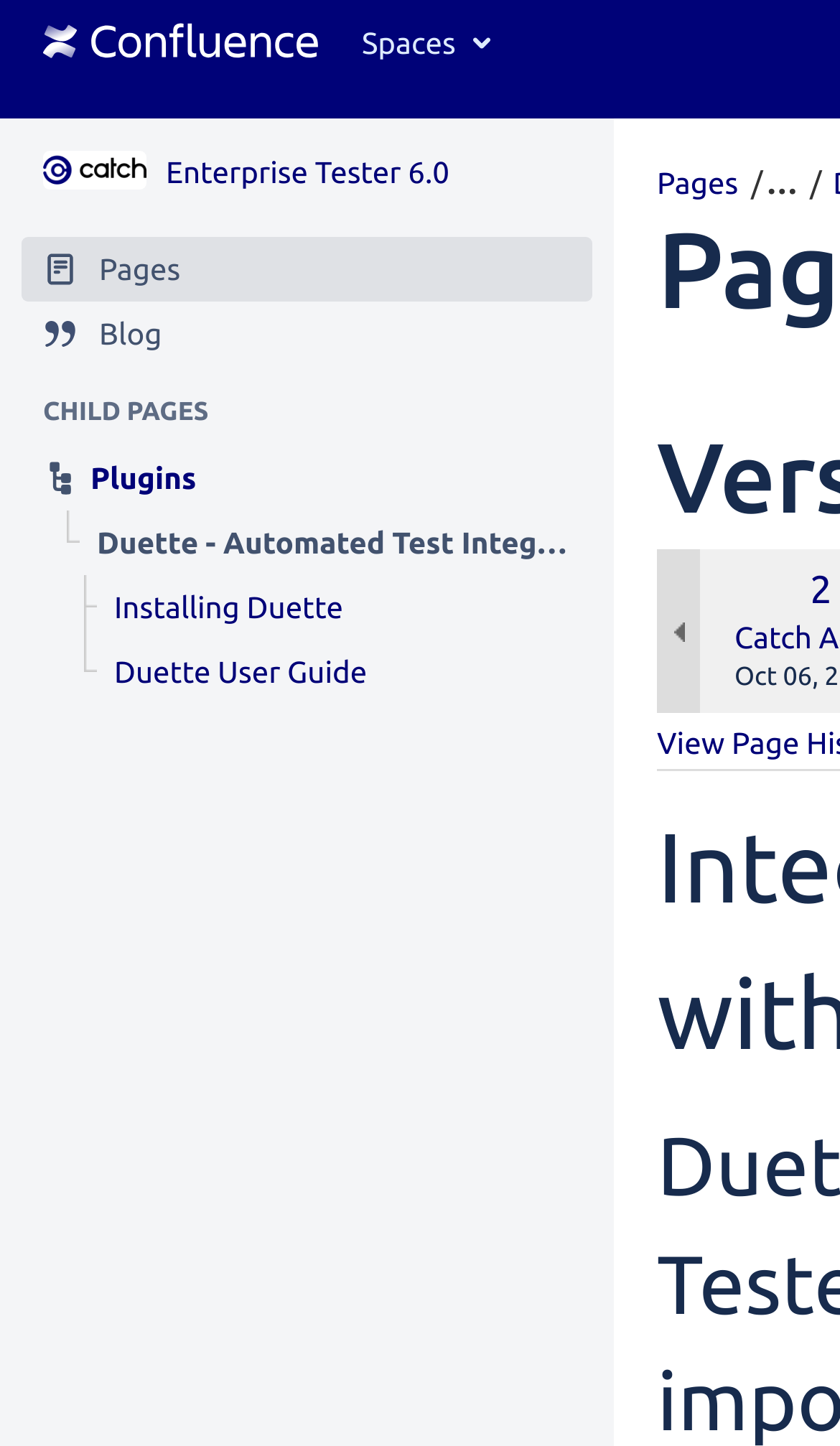Answer succinctly with a single word or phrase:
What is the version of Enterprise Tester being referred to?

6.0